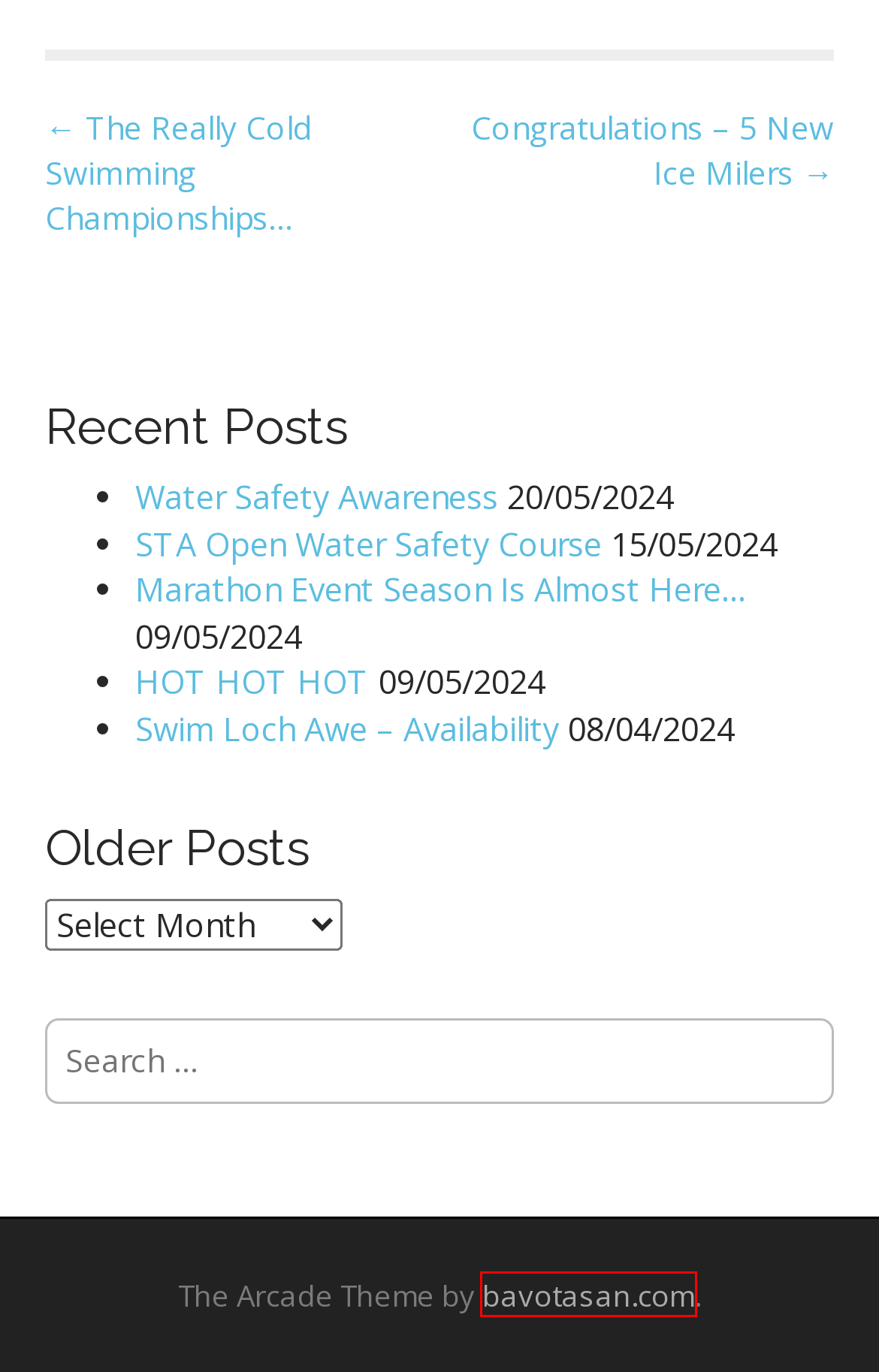You are given a screenshot of a webpage with a red rectangle bounding box around an element. Choose the best webpage description that matches the page after clicking the element in the bounding box. Here are the candidates:
A. swimyourswim
B. HOT HOT HOT – swimyourswim
C. The Really Cold Swimming Championships… – swimyourswim
D. Water Safety Awareness – swimyourswim
E. Swim Loch Awe – Availability – swimyourswim
F. STA Open Water Safety Course – swimyourswim
G. Congratulations – 5 New Ice Milers – swimyourswim
H. Arcade WordPress Theme - Themes by bavotasan.com

H